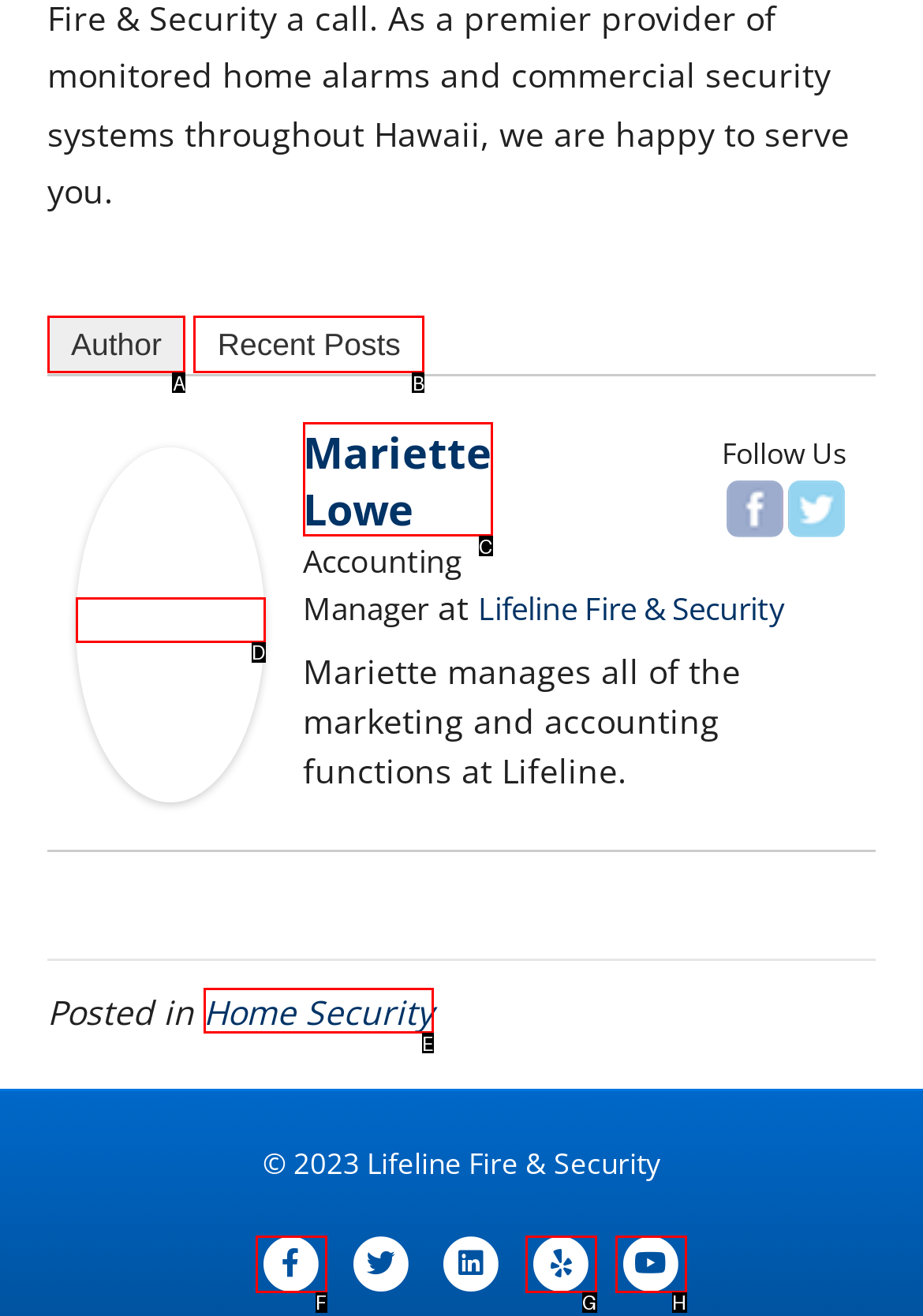Select the letter that corresponds to this element description: Facebook
Answer with the letter of the correct option directly.

F